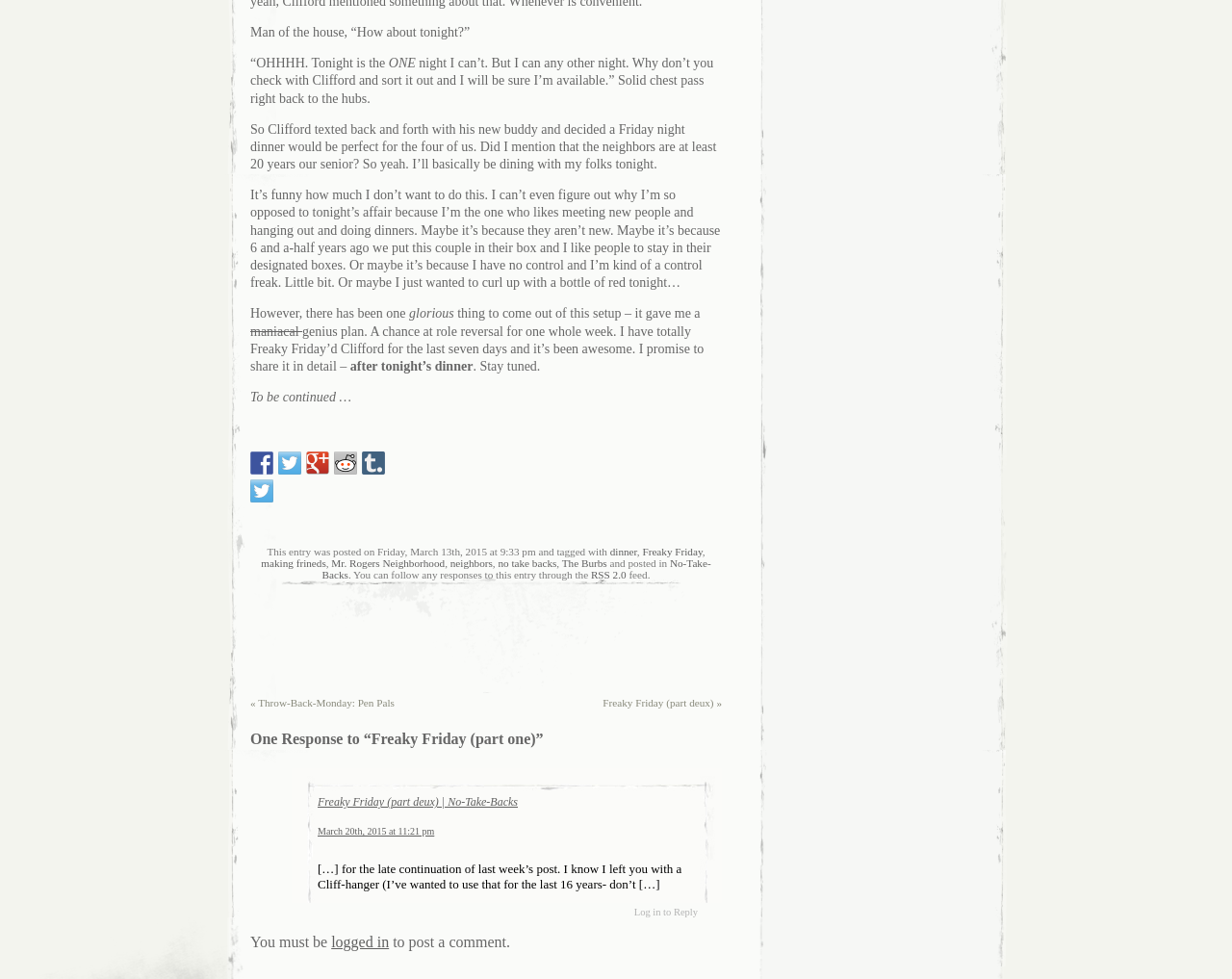Identify the bounding box coordinates for the element that needs to be clicked to fulfill this instruction: "Click on the link to view the next post 'Freaky Friday (part deux)'". Provide the coordinates in the format of four float numbers between 0 and 1: [left, top, right, bottom].

[0.489, 0.712, 0.586, 0.724]